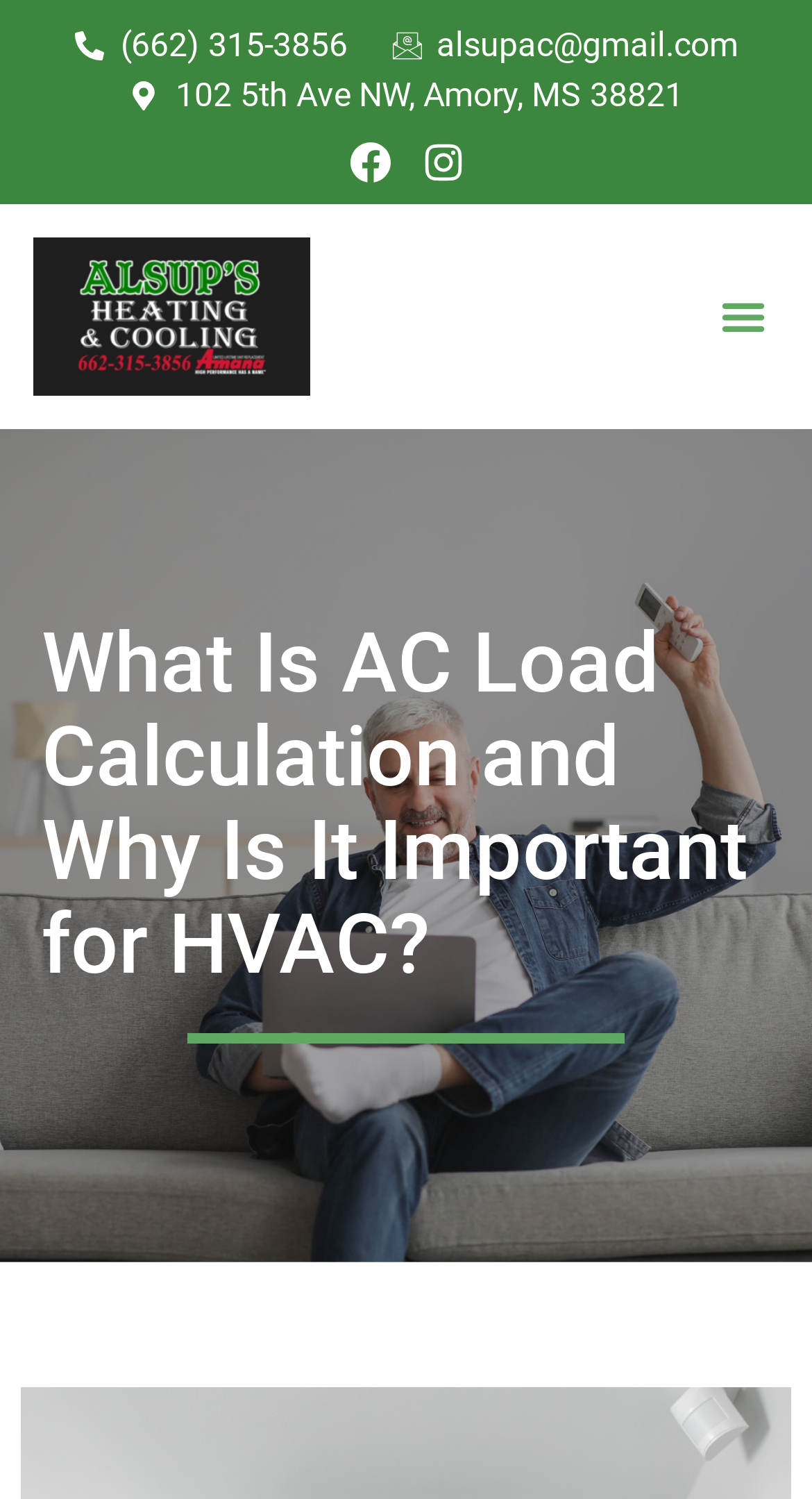Detail the features and information presented on the webpage.

The webpage is about AC load calculation and its significance for HVAC systems. At the top left, there is a phone number link "(662) 315-3856" and an email link "alsupac@gmail.com" to the right of it. Below these links, there is an address link "102 5th Ave NW, Amory, MS 38821" that spans almost the entire width of the page.

To the right of the address, there are two social media links, "Facebook" and "Instagram", each accompanied by an image. The Facebook link is positioned slightly above the Instagram link.

On the left side of the page, there is a link "emergency heating services in amory, tupelo, fulton, ms, Air Conditioner Repair Tupelo" with an associated image. This link is positioned above a heading that reads "What Is AC Load Calculation and Why Is It Important for HVAC?".

At the top right corner, there is a "Menu Toggle" button. The main content of the page is headed by the title "What's AC Load Calculation and Why Is It Important for HVAC?" which is focused on the page.